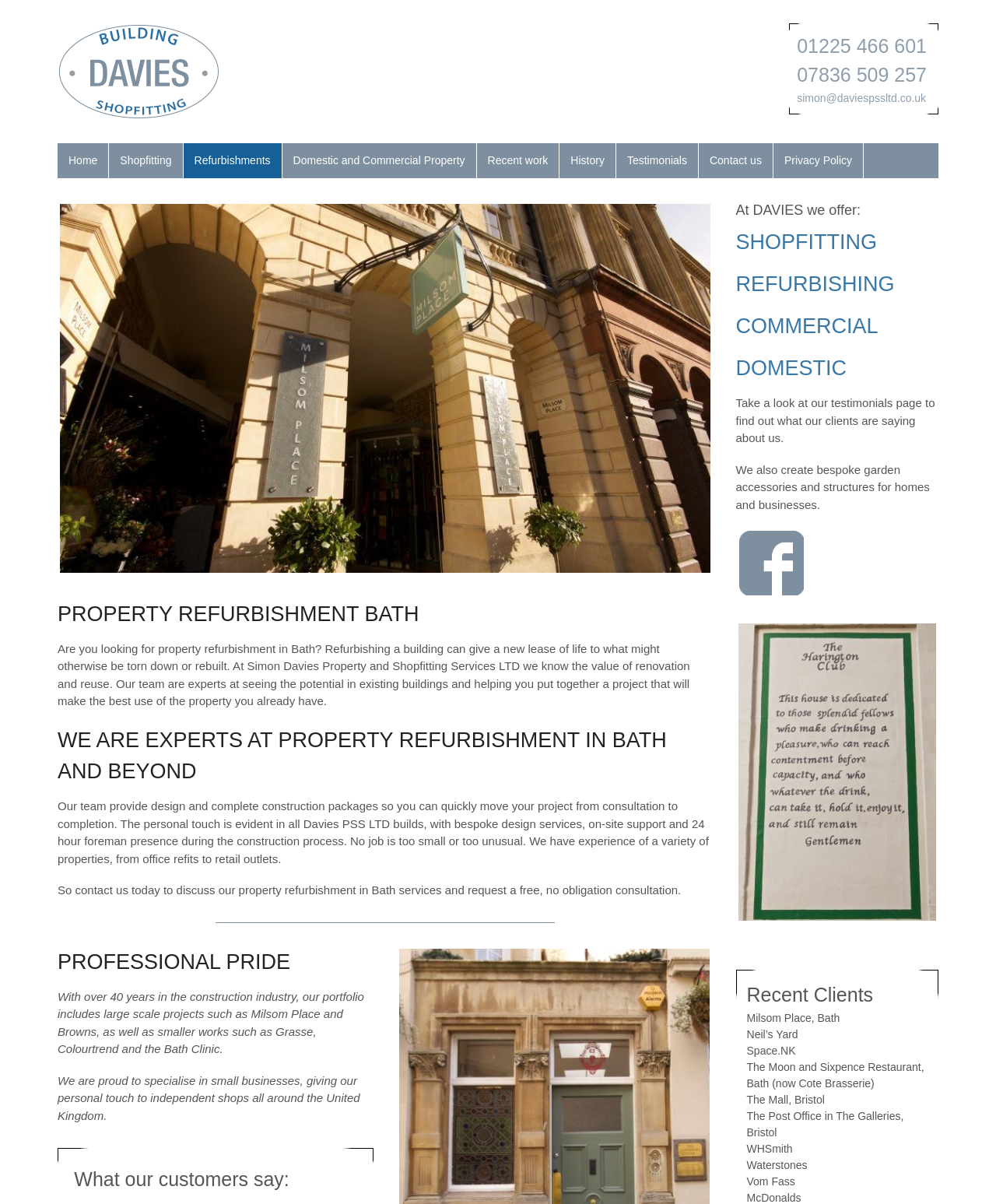Select the bounding box coordinates of the element I need to click to carry out the following instruction: "Contact Simon Davies via email".

[0.8, 0.076, 0.93, 0.086]